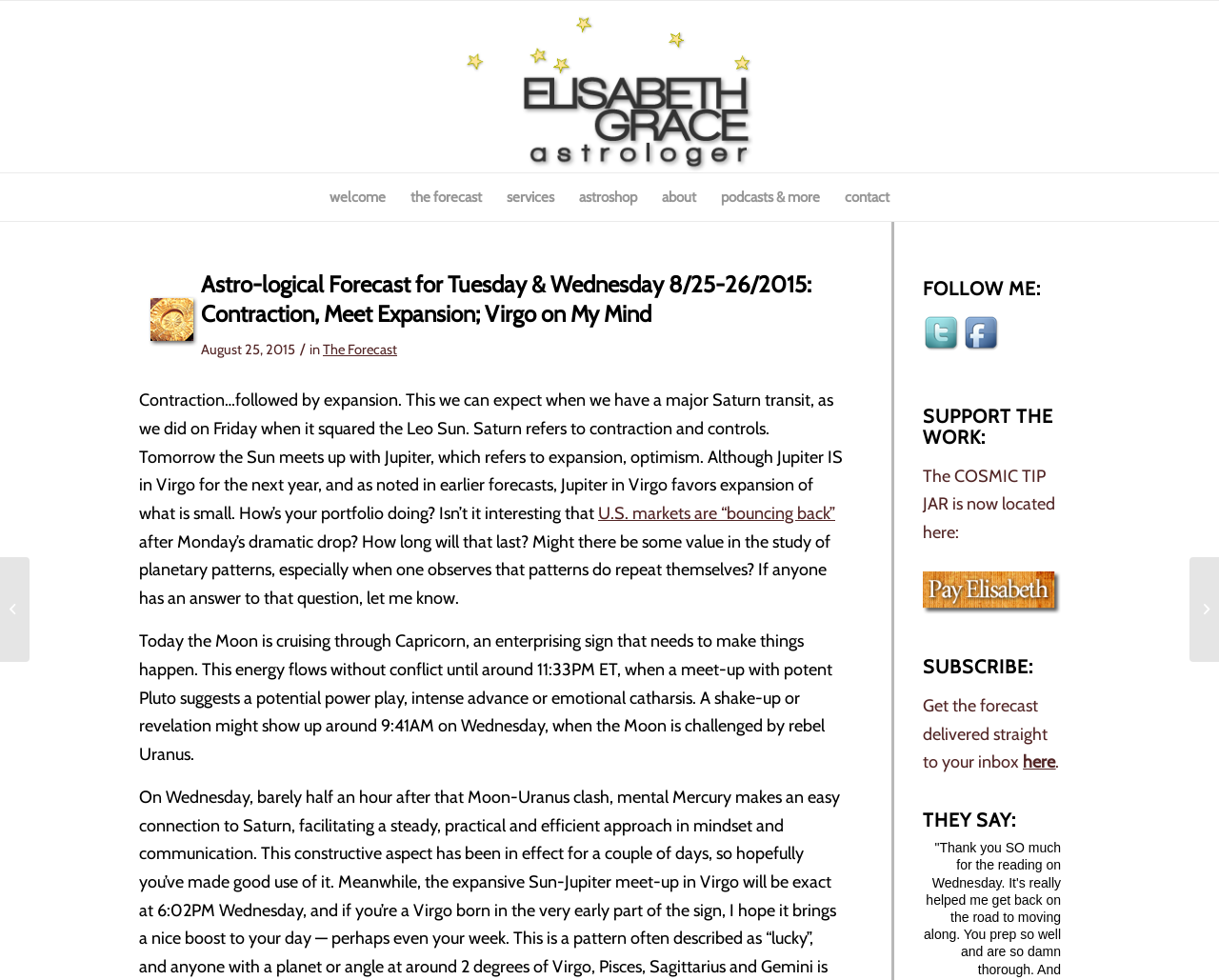Based on the element description: "alt="Elisabeth Grace - Astrologer" title="logogold"", identify the UI element and provide its bounding box coordinates. Use four float numbers between 0 and 1, [left, top, right, bottom].

[0.38, 0.001, 0.62, 0.176]